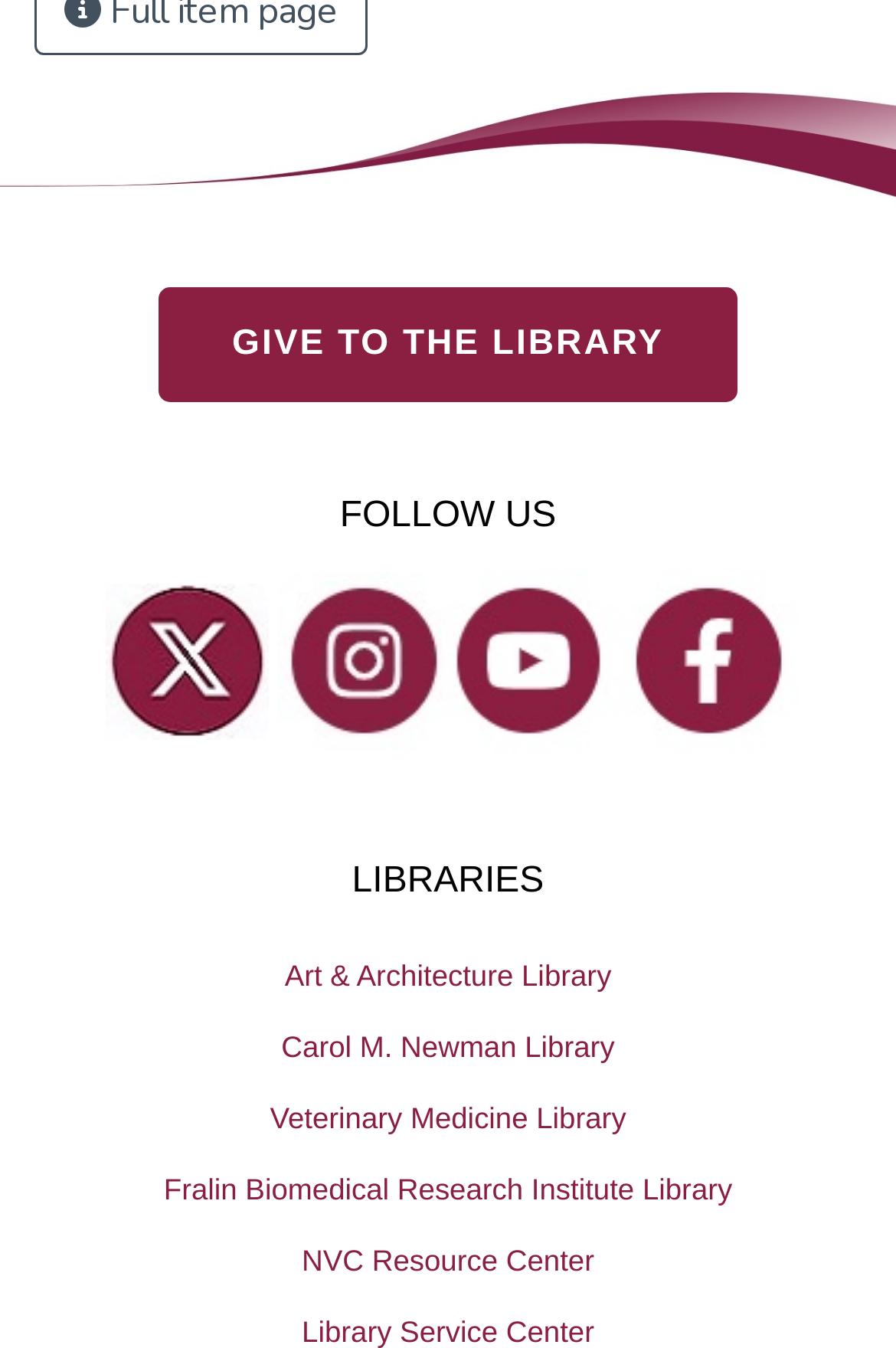What is the purpose of the 'GIVE TO THE LIBRARY' button? Refer to the image and provide a one-word or short phrase answer.

To donate